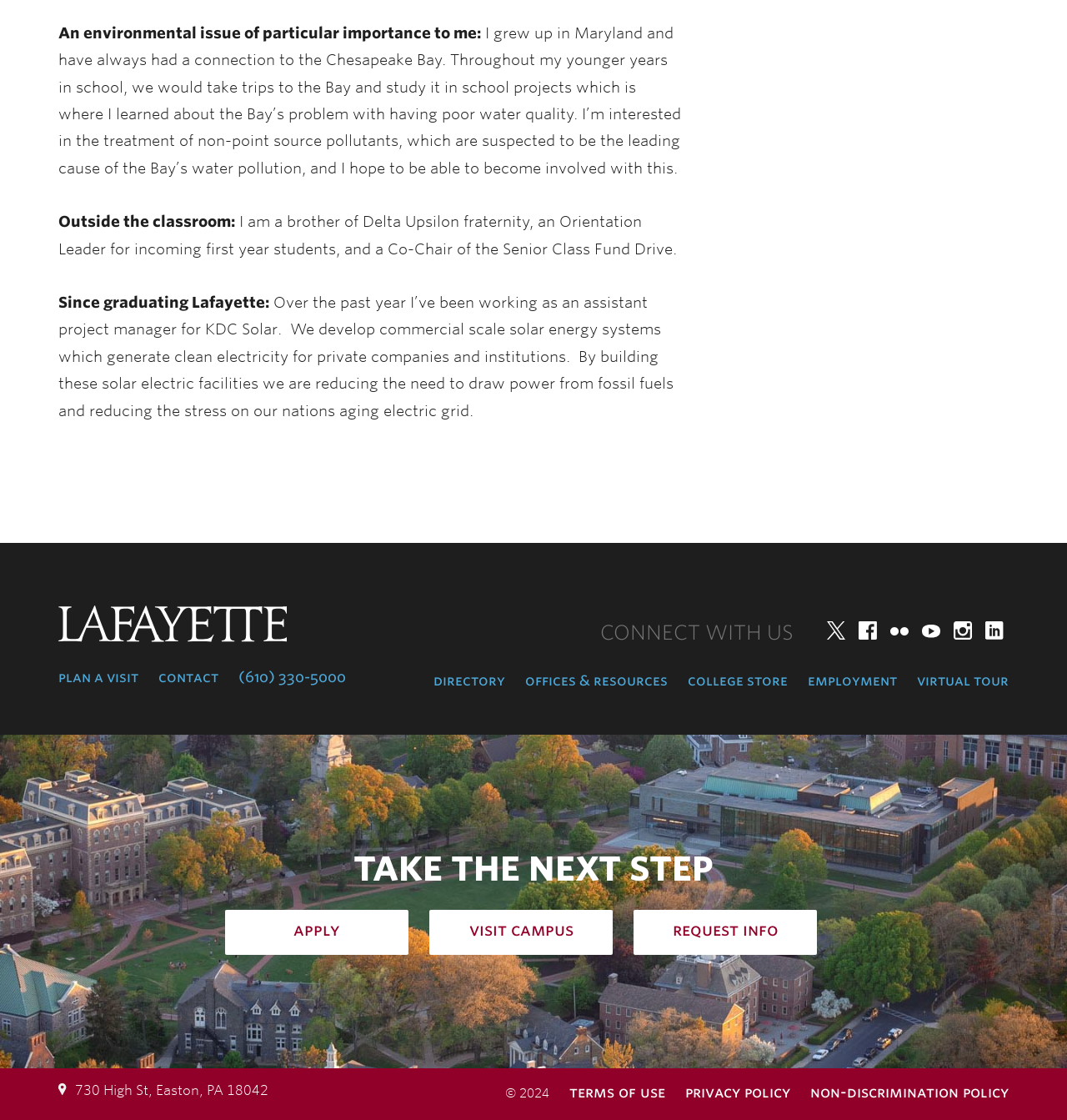Identify the bounding box coordinates of the region that needs to be clicked to carry out this instruction: "connect with the college on Twitter". Provide these coordinates as four float numbers ranging from 0 to 1, i.e., [left, top, right, bottom].

[0.77, 0.55, 0.797, 0.576]